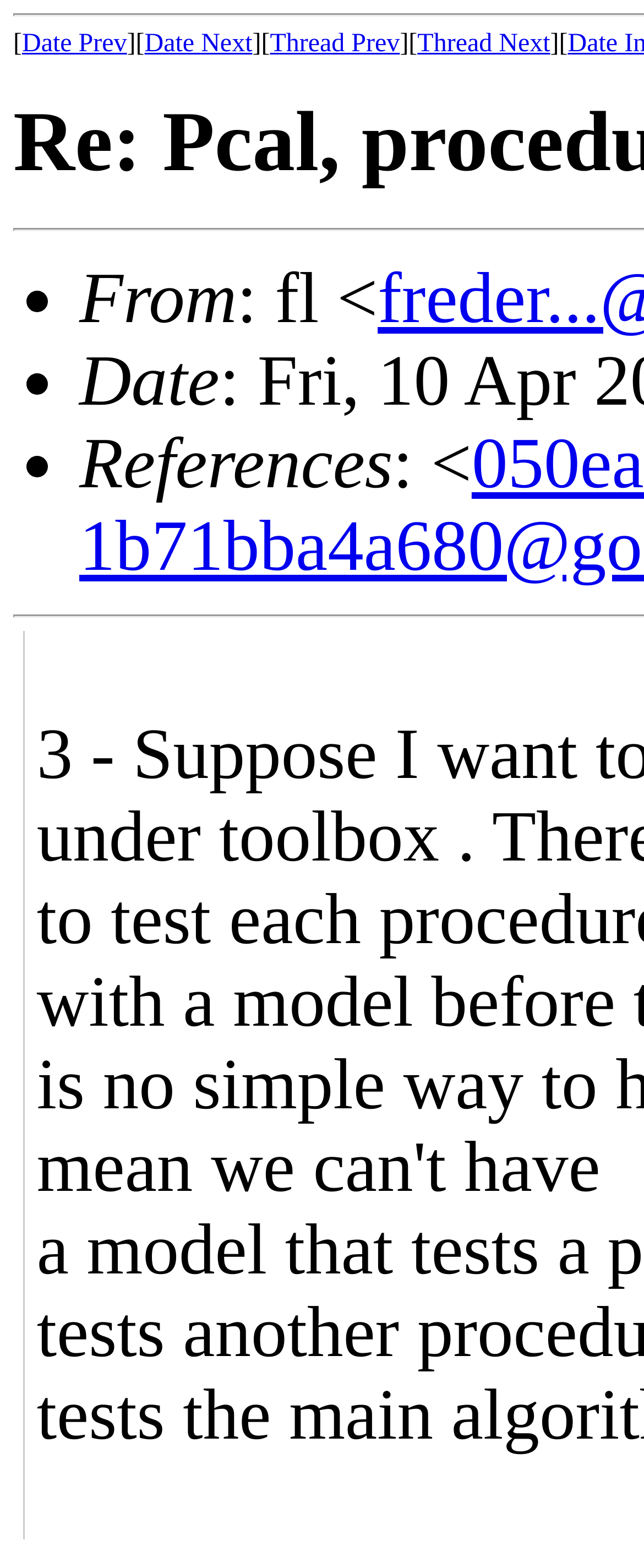Generate the text content of the main headline of the webpage.

Re: Pcal, procedures and tests